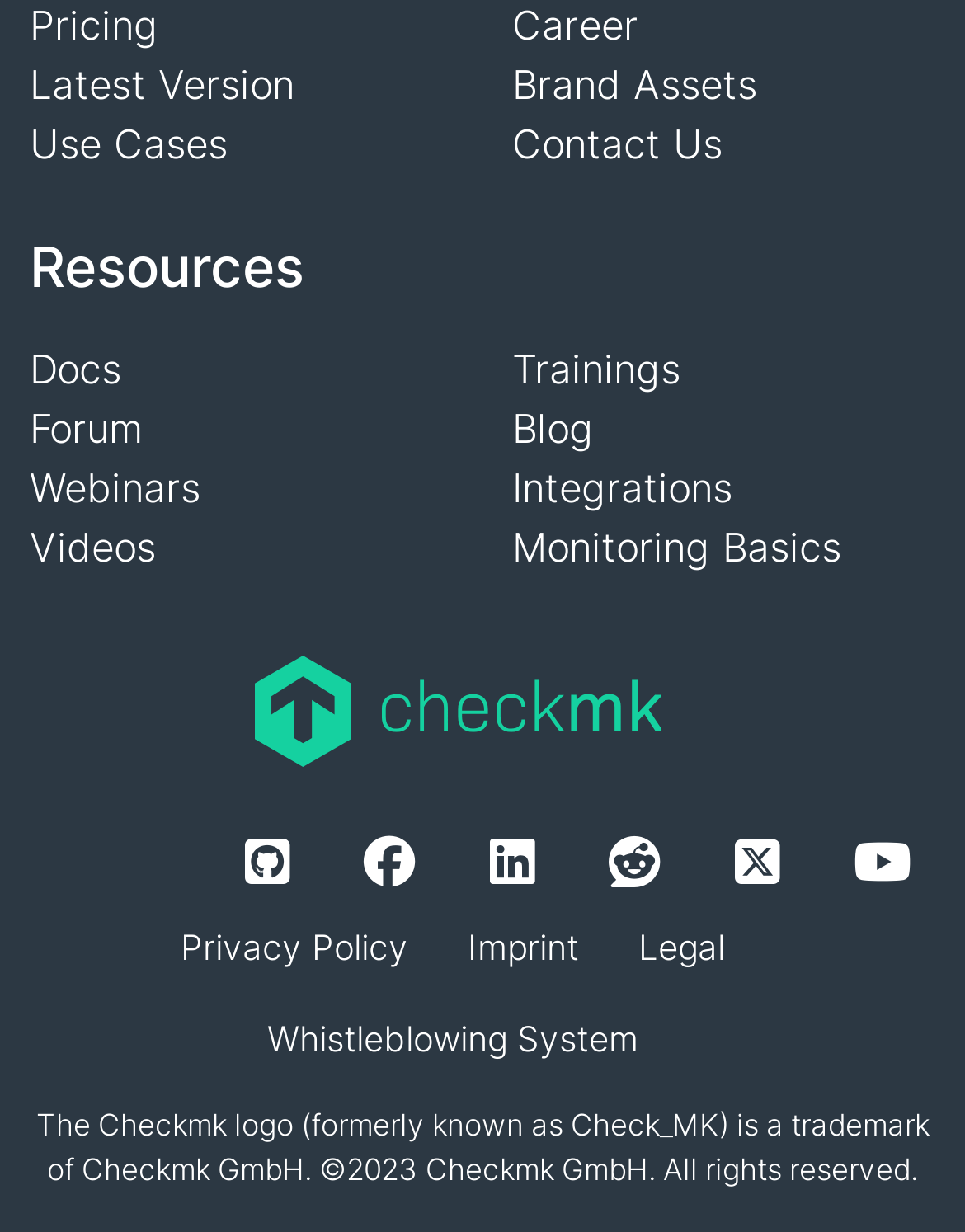Identify the bounding box coordinates of the area that should be clicked in order to complete the given instruction: "Visit the Forum". The bounding box coordinates should be four float numbers between 0 and 1, i.e., [left, top, right, bottom].

[0.031, 0.328, 0.149, 0.368]